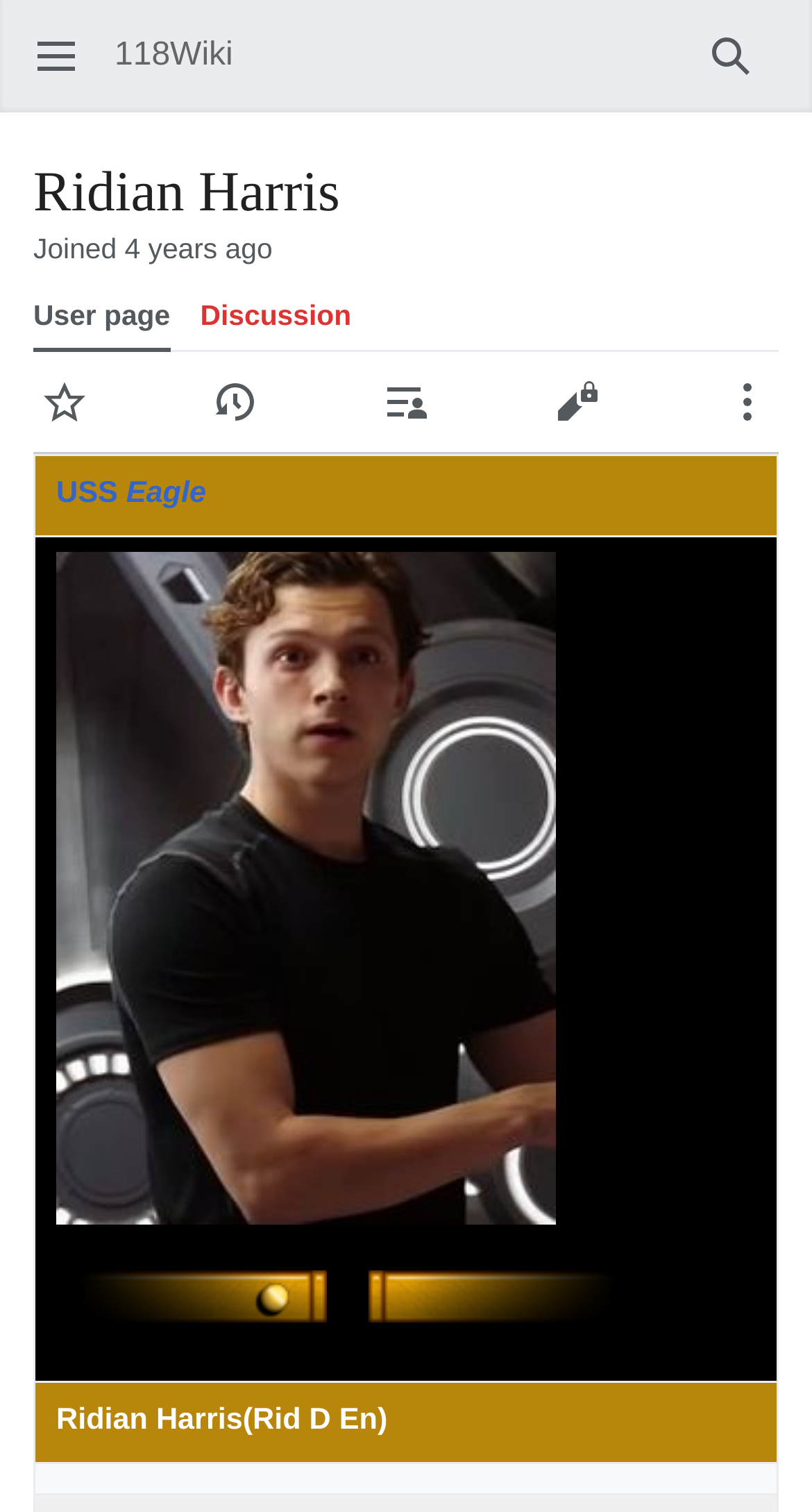Find and provide the bounding box coordinates for the UI element described here: "parent_node: Open main menu". The coordinates should be given as four float numbers between 0 and 1: [left, top, right, bottom].

[0.041, 0.006, 0.074, 0.023]